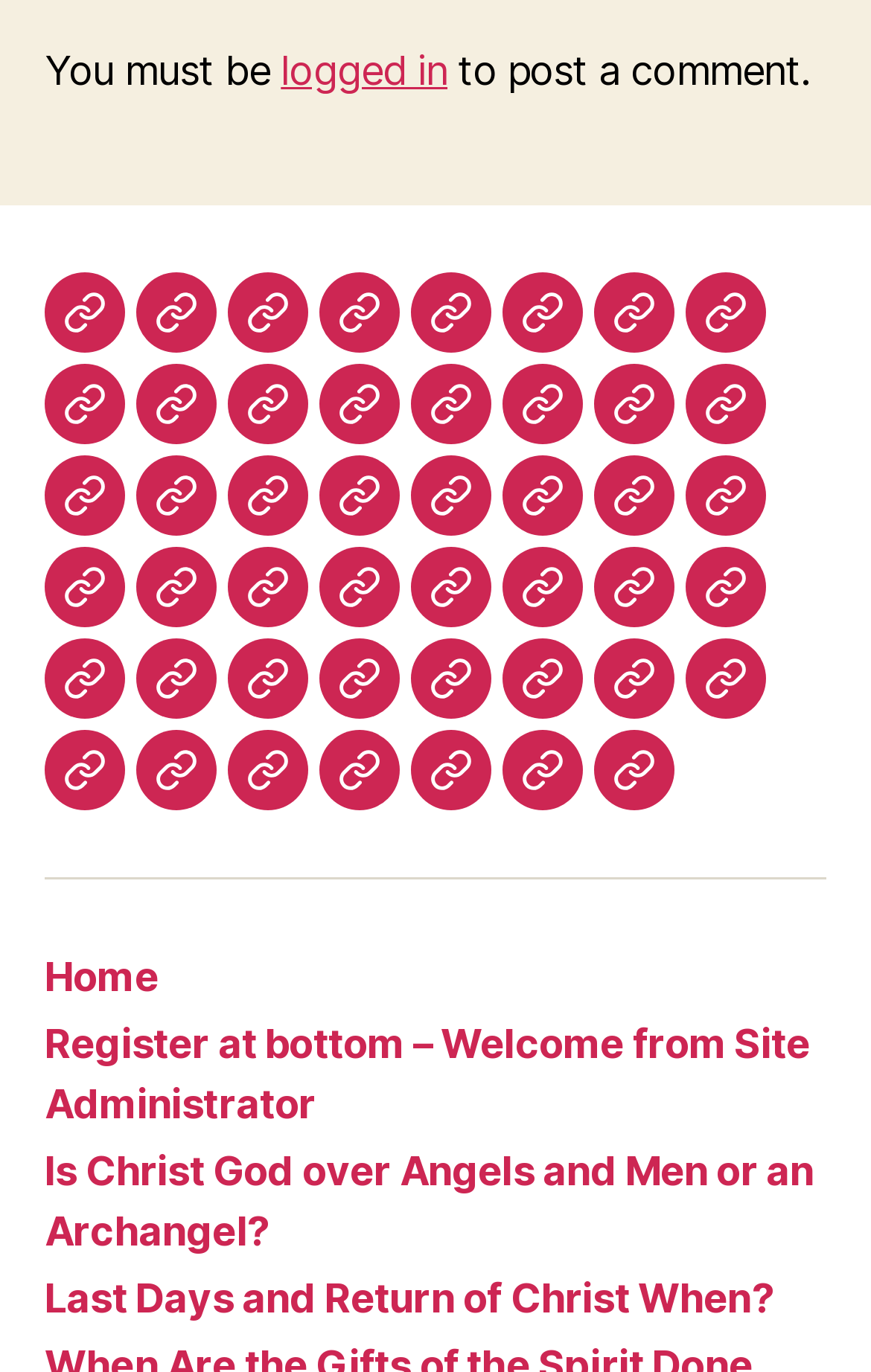What is the last link in the navigation section?
Please answer the question with a detailed and comprehensive explanation.

I scrolled down to the bottom of the navigation section and found that the last link is 'A Double Standard', which is located at the bottom-right corner of the section.